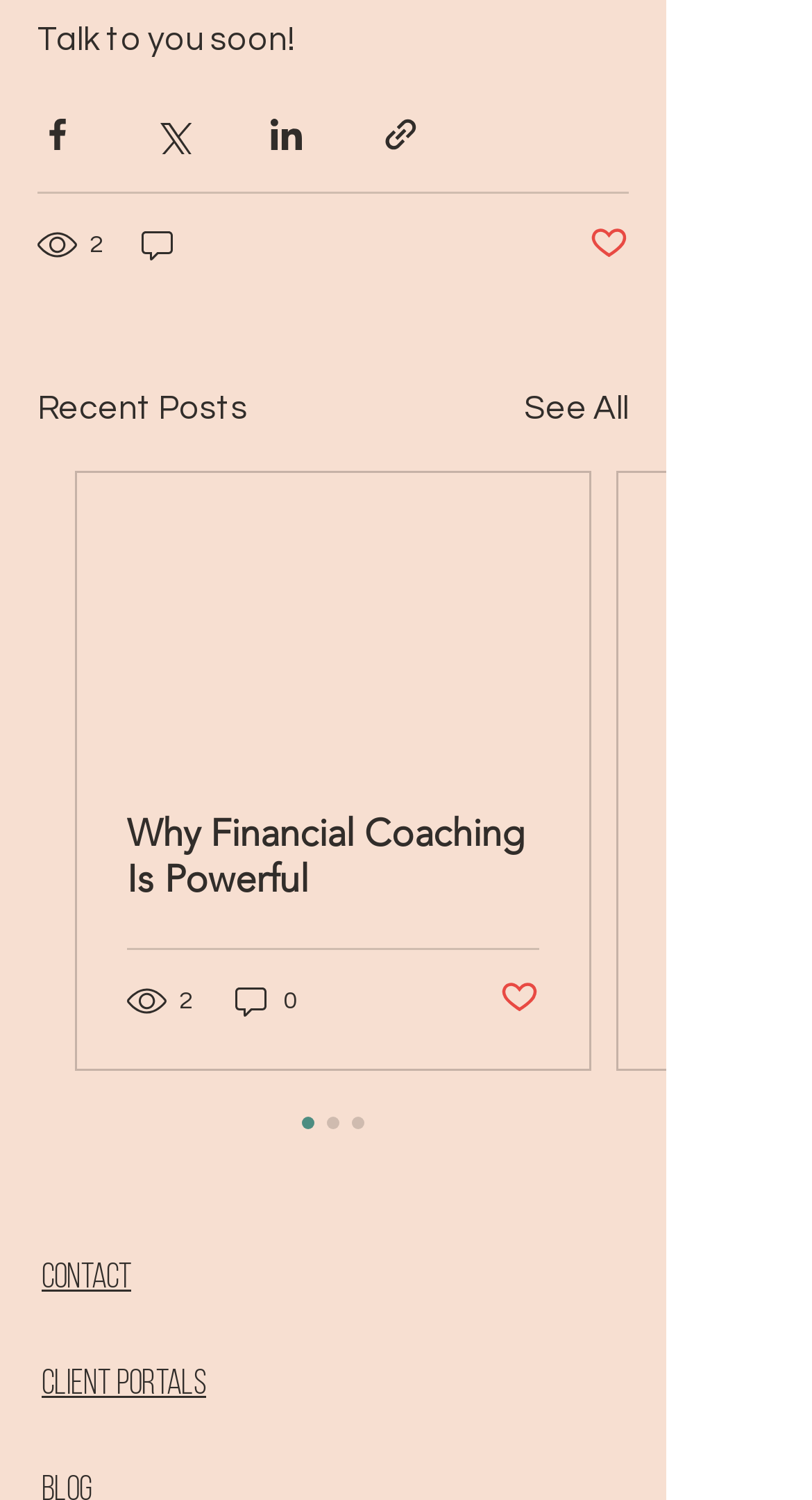Is the first post marked as liked?
Answer with a single word or phrase by referring to the visual content.

No